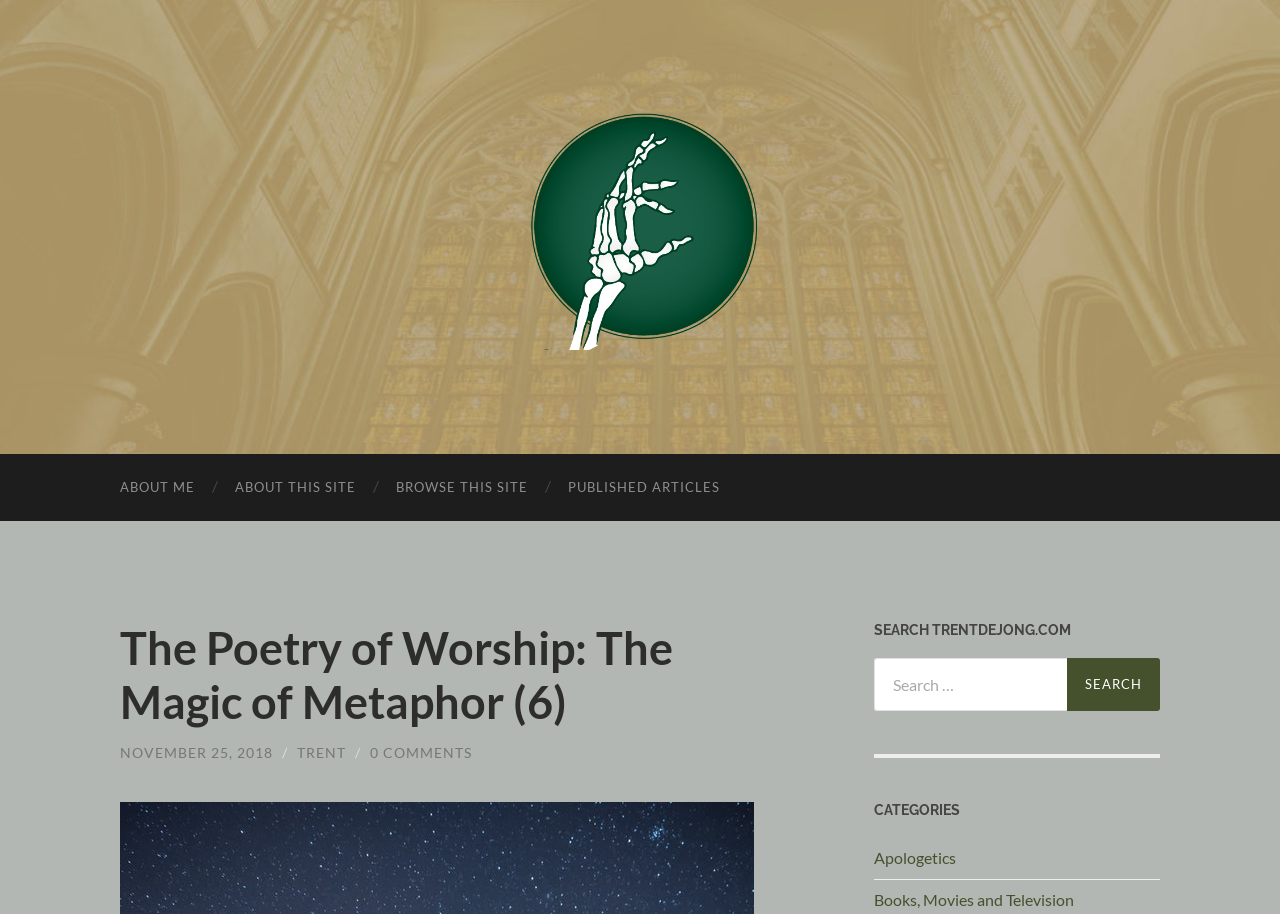Offer a meticulous description of the webpage's structure and content.

The webpage is about "The Poetry of Worship: The Magic of Metaphor (6)" and appears to be a blog post or article. At the top, there is a link and an image, which are positioned side by side, taking up about half of the screen width. 

Below this, there are four links in a row, labeled "ABOUT ME", "ABOUT THIS SITE", "BROWSE THIS SITE", and "PUBLISHED ARTICLES", which are evenly spaced and take up about half of the screen width.

The main content of the webpage is a blog post with the same title as the webpage, "The Poetry of Worship: The Magic of Metaphor (6)". The title is a heading, and below it, there are links to the date "NOVEMBER 25, 2018", the author "TRENT", and "0 COMMENTS". 

To the right of the main content, there are three sections. The top section is a search bar, labeled "SEARCH TRENTDEJONG.COM", with a text input field and a "Search" button. Below the search bar, there is a section labeled "CATEGORIES", which lists two categories, "Apologetics" and "Books, Movies and Television", as links.